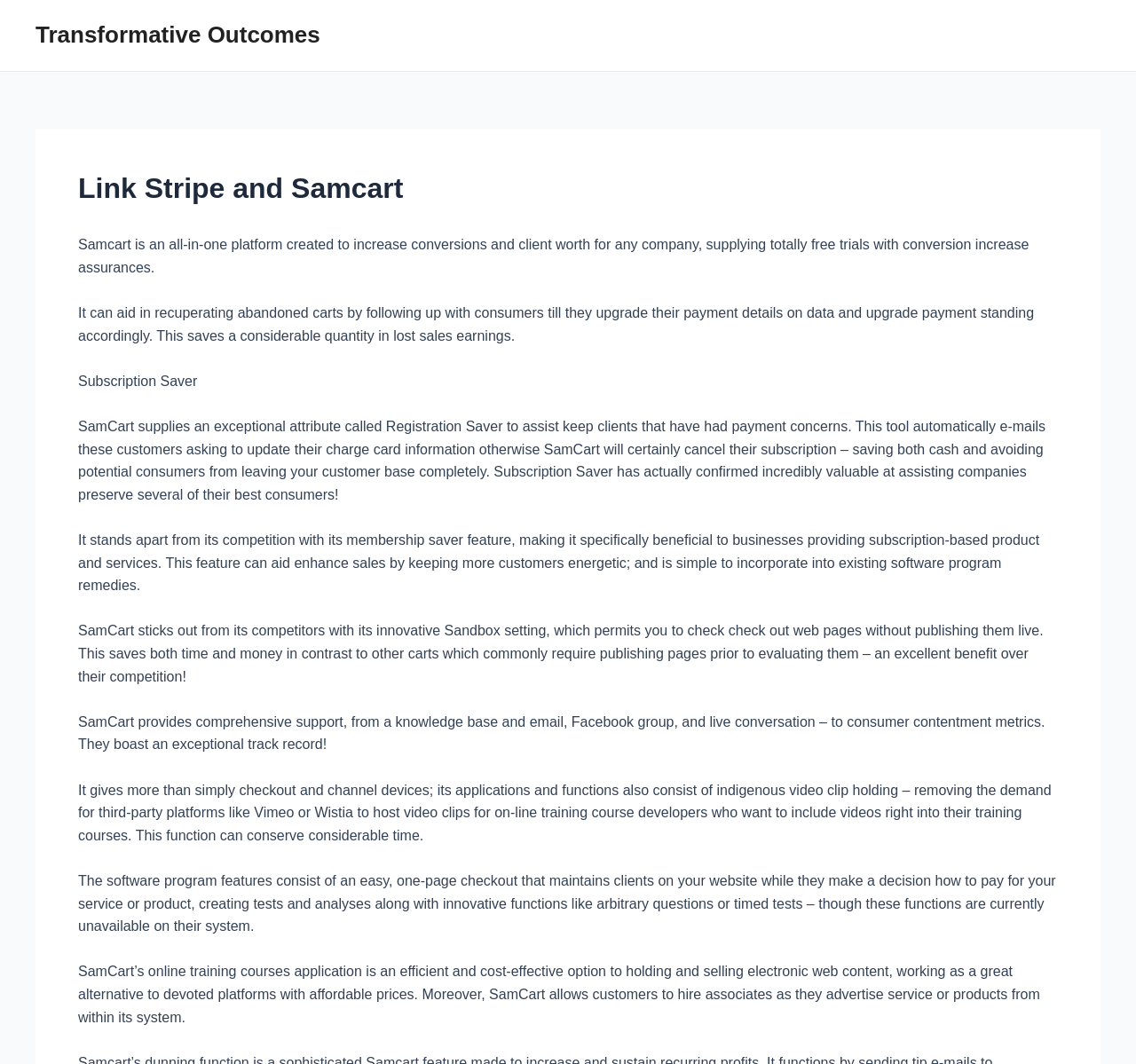Kindly respond to the following question with a single word or a brief phrase: 
What is unique about SamCart's Sandbox setting?

Test checkout pages